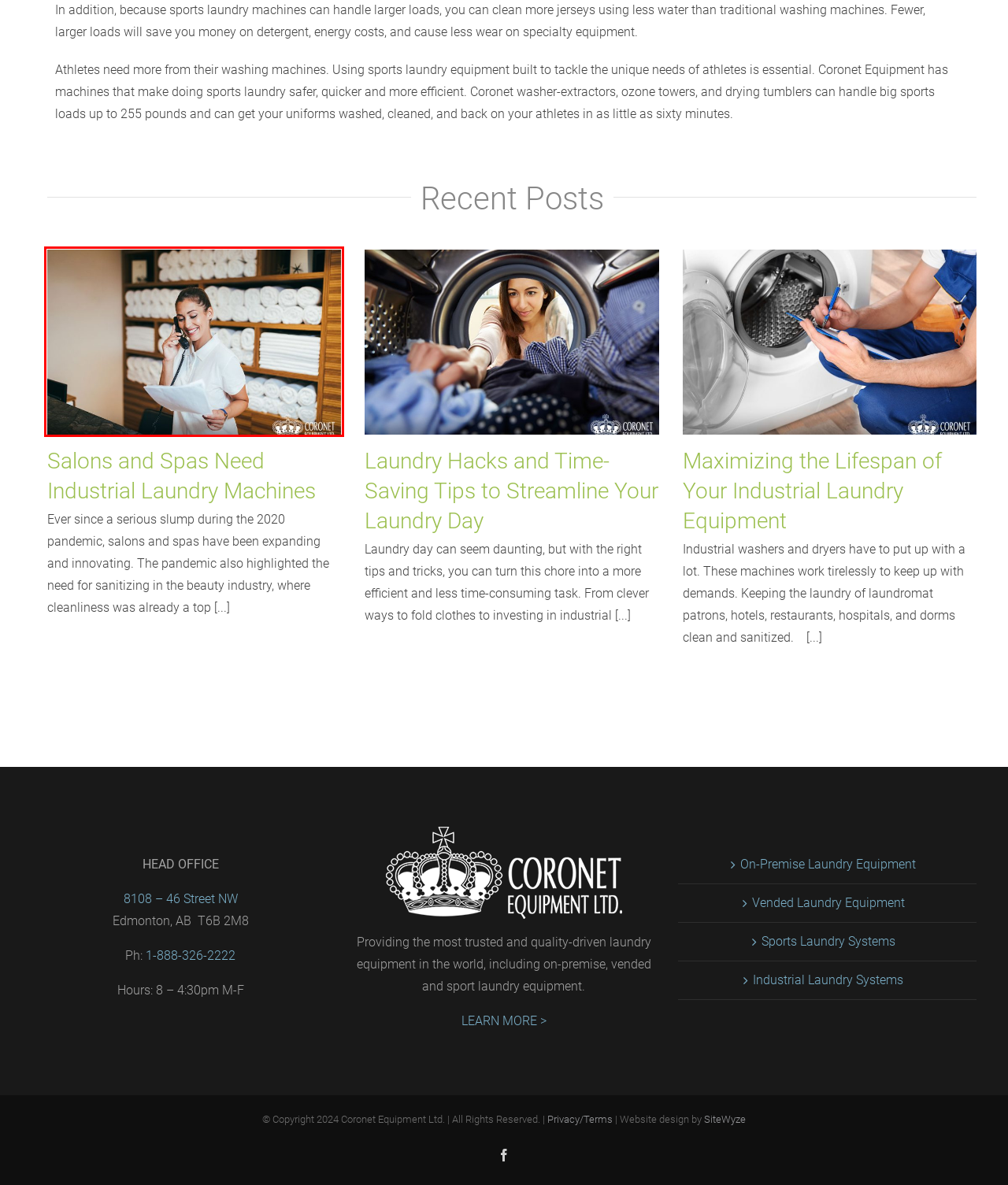Take a look at the provided webpage screenshot featuring a red bounding box around an element. Select the most appropriate webpage description for the page that loads after clicking on the element inside the red bounding box. Here are the candidates:
A. Salons and Spas Need Industrial Laundry Machines - Coronet Equipment Ltd.
B. Laundry Hacks and Time-Saving Tips to Streamline Your Laundry Day - Coronet Equipment Ltd.
C. Website Design & Digital Marketing Specialists | Sitewyze
D. Privacy Policy - Coronet Equipment Ltd.
E. Maximizing the Lifespan of Your Industrial Laundry Equipment - Coronet Equipment Ltd.
F. Industry Leading Laundry Equipment | Coronet Equipment Ltd.
G. Coronet Equipment Ltd. Industrial Laundry Equipment in Edmonton
H. Coronet Equipment Ltd. On-Premise Laundry Equipment in Edmonton

A